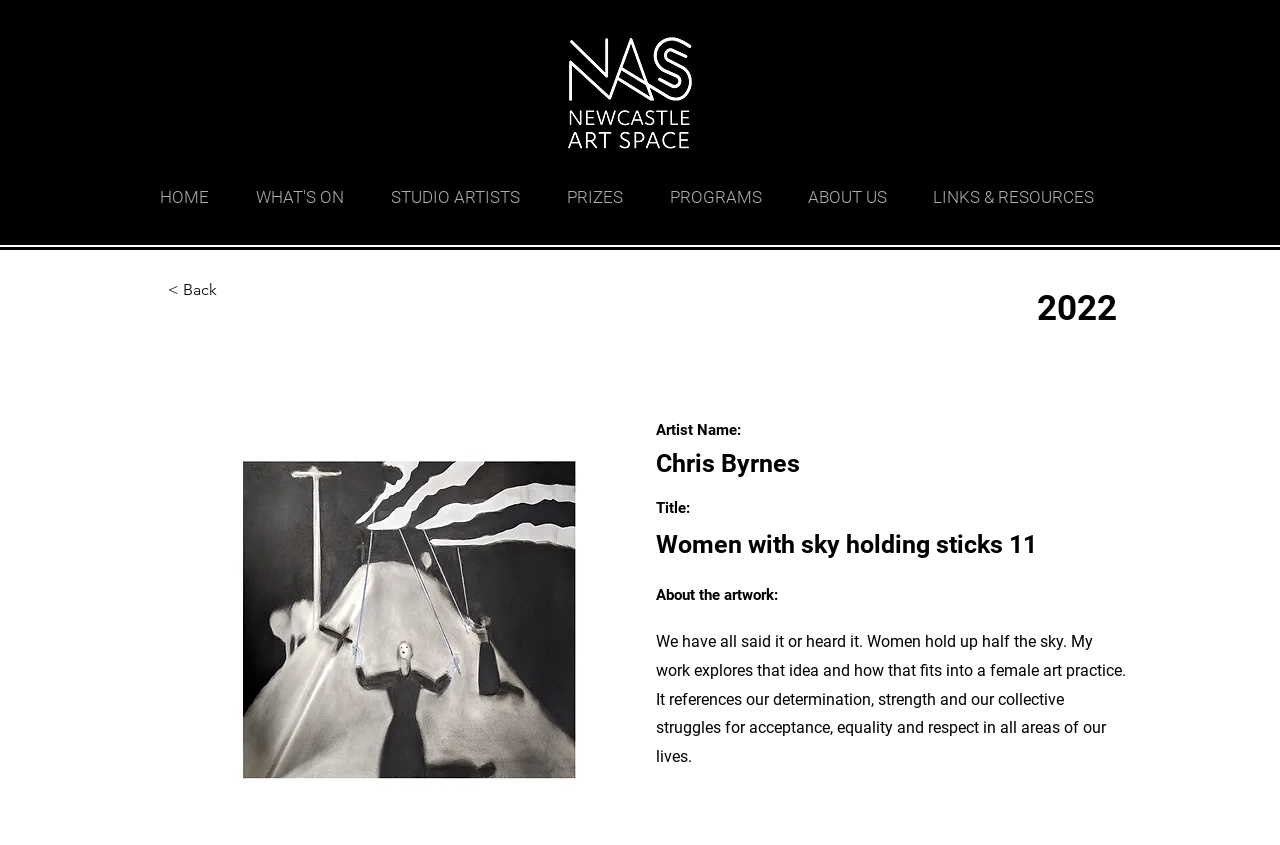Identify the bounding box coordinates of the region that needs to be clicked to carry out this instruction: "Visit the facebook page". Provide these coordinates as four float numbers ranging from 0 to 1, i.e., [left, top, right, bottom].

[0.805, 0.018, 0.82, 0.041]